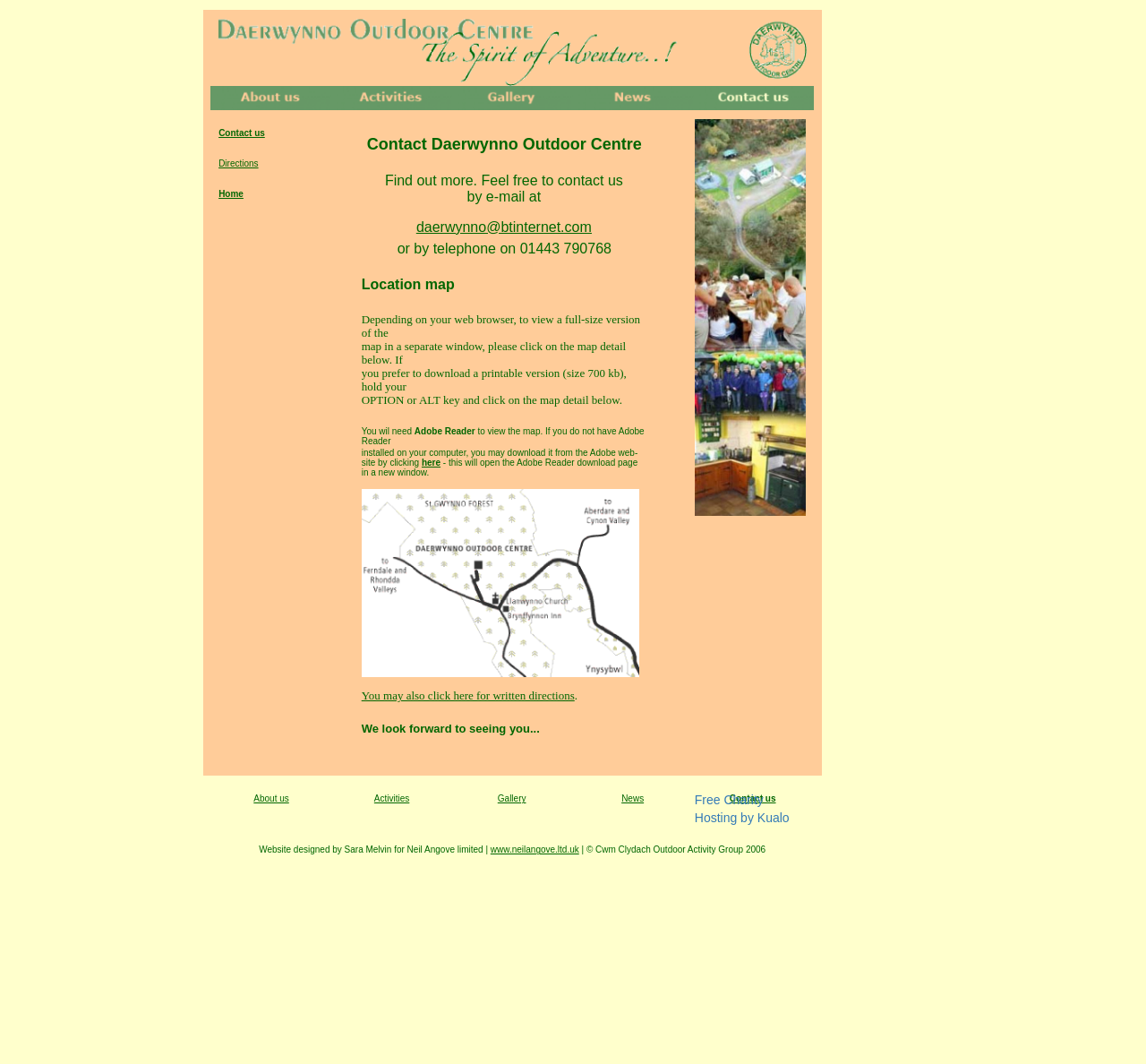Show the bounding box coordinates of the element that should be clicked to complete the task: "Go to the home page".

[0.191, 0.177, 0.212, 0.187]